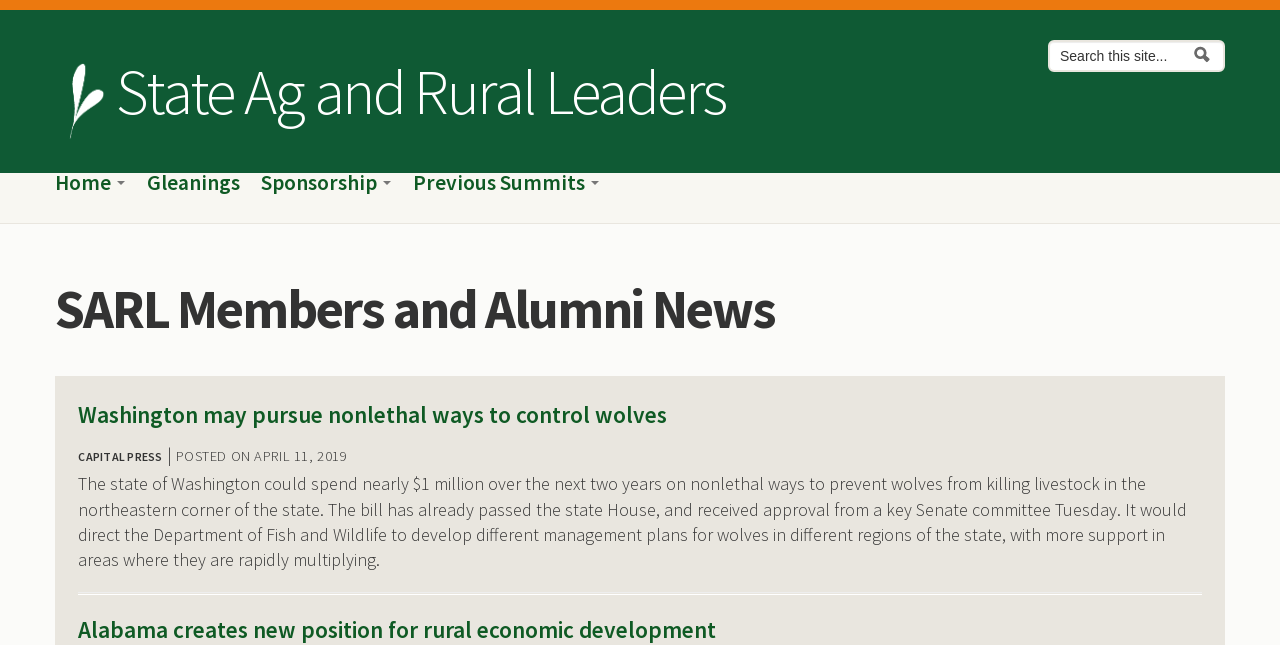Please specify the bounding box coordinates of the clickable region necessary for completing the following instruction: "Read the news about Washington pursuing nonlethal ways to control wolves". The coordinates must consist of four float numbers between 0 and 1, i.e., [left, top, right, bottom].

[0.061, 0.618, 0.521, 0.663]